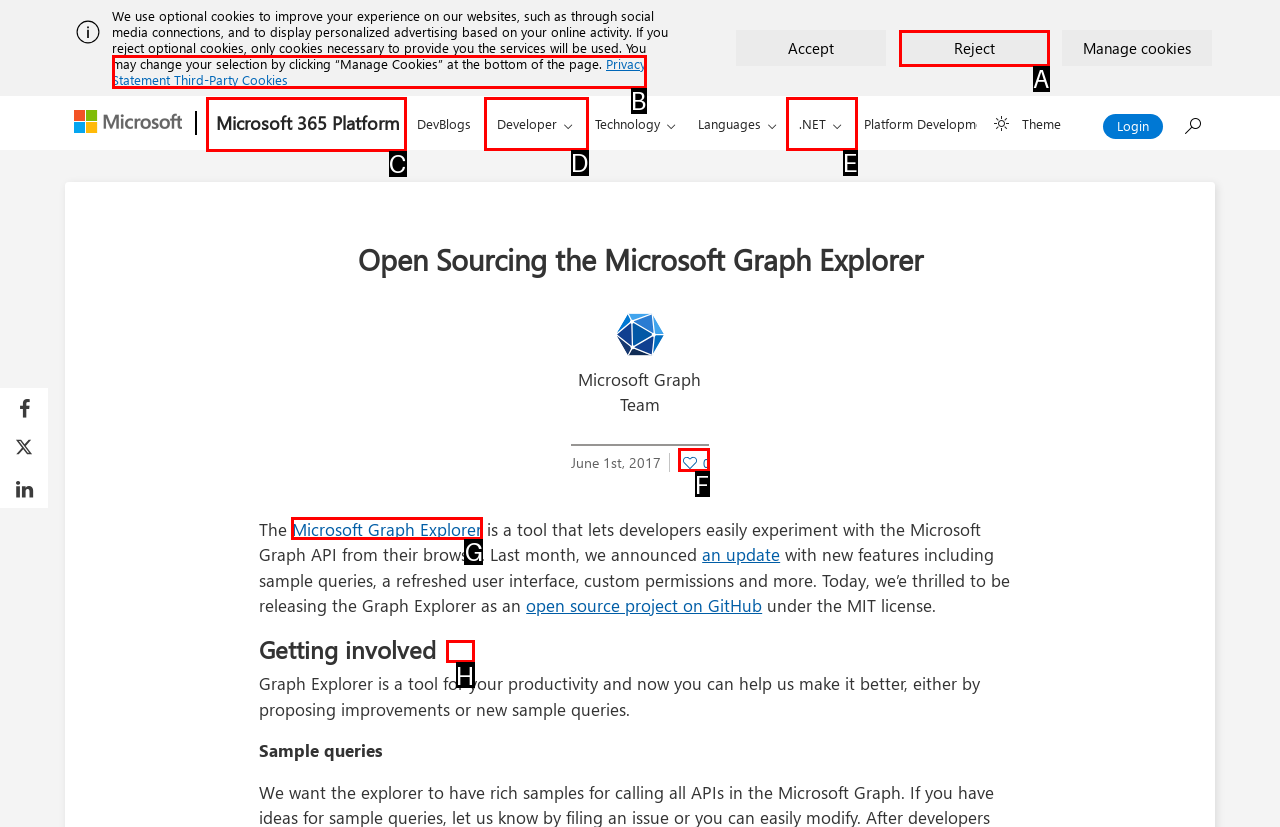Which letter corresponds to the correct option to complete the task: Learn about the Microsoft Graph Explorer?
Answer with the letter of the chosen UI element.

G